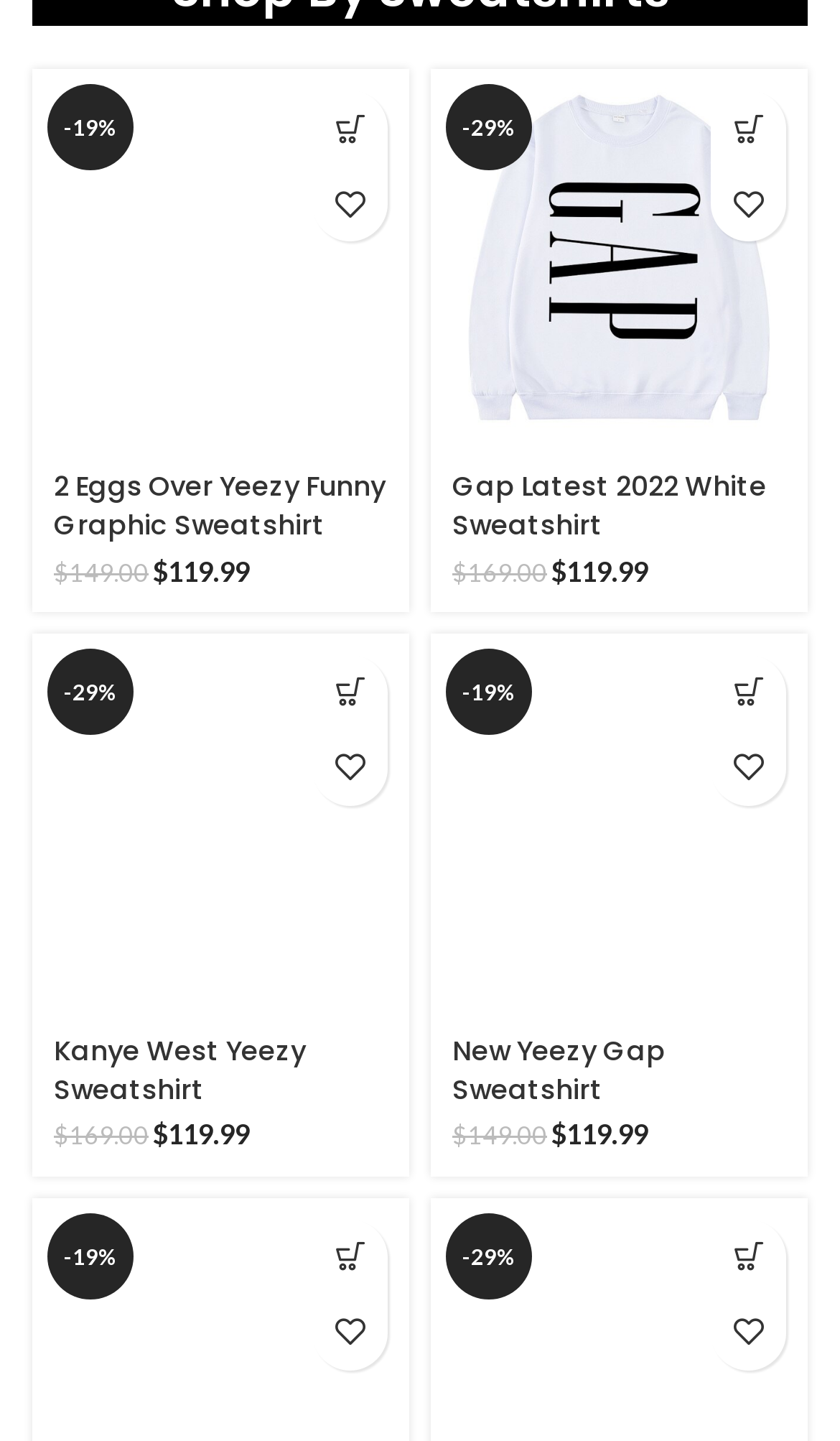Please find the bounding box for the UI component described as follows: "-19%".

[0.513, 0.44, 0.962, 0.701]